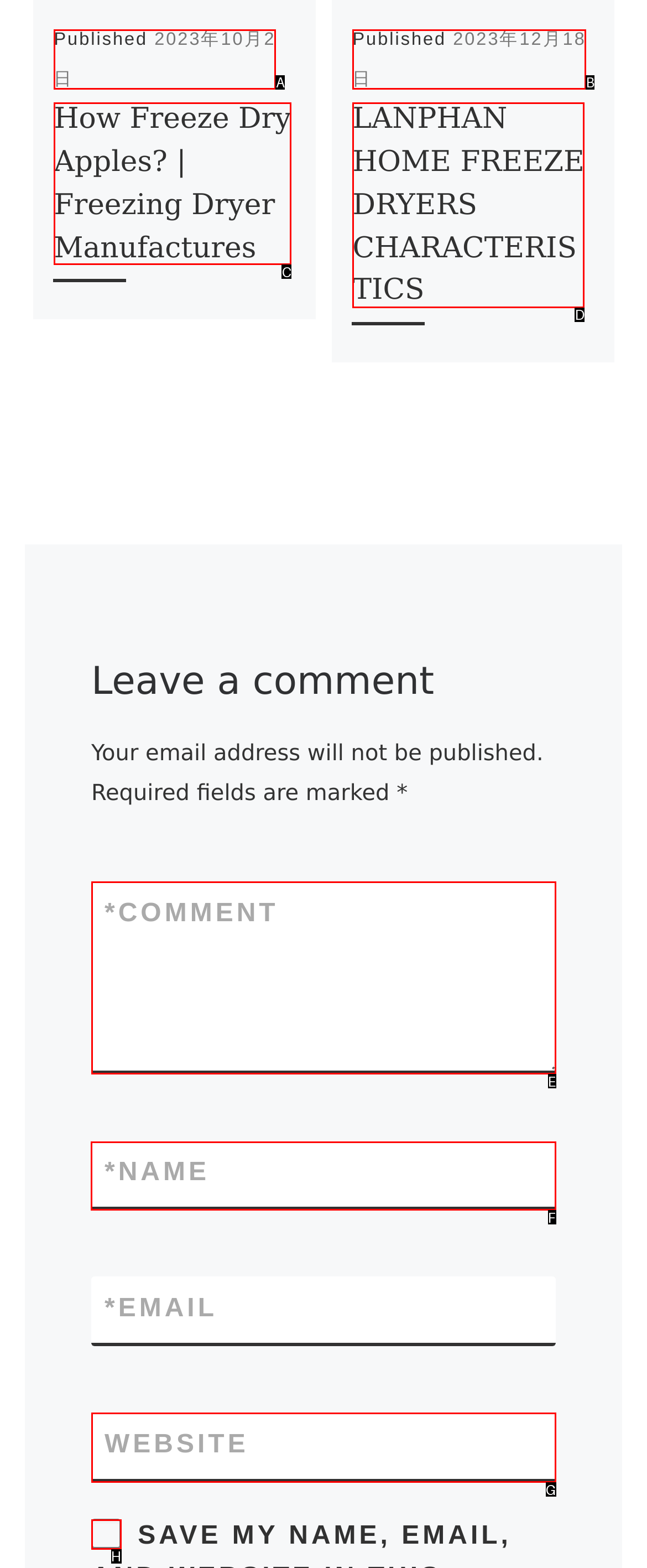Identify the correct UI element to click to follow this instruction: View the 'Portfolio'
Respond with the letter of the appropriate choice from the displayed options.

None